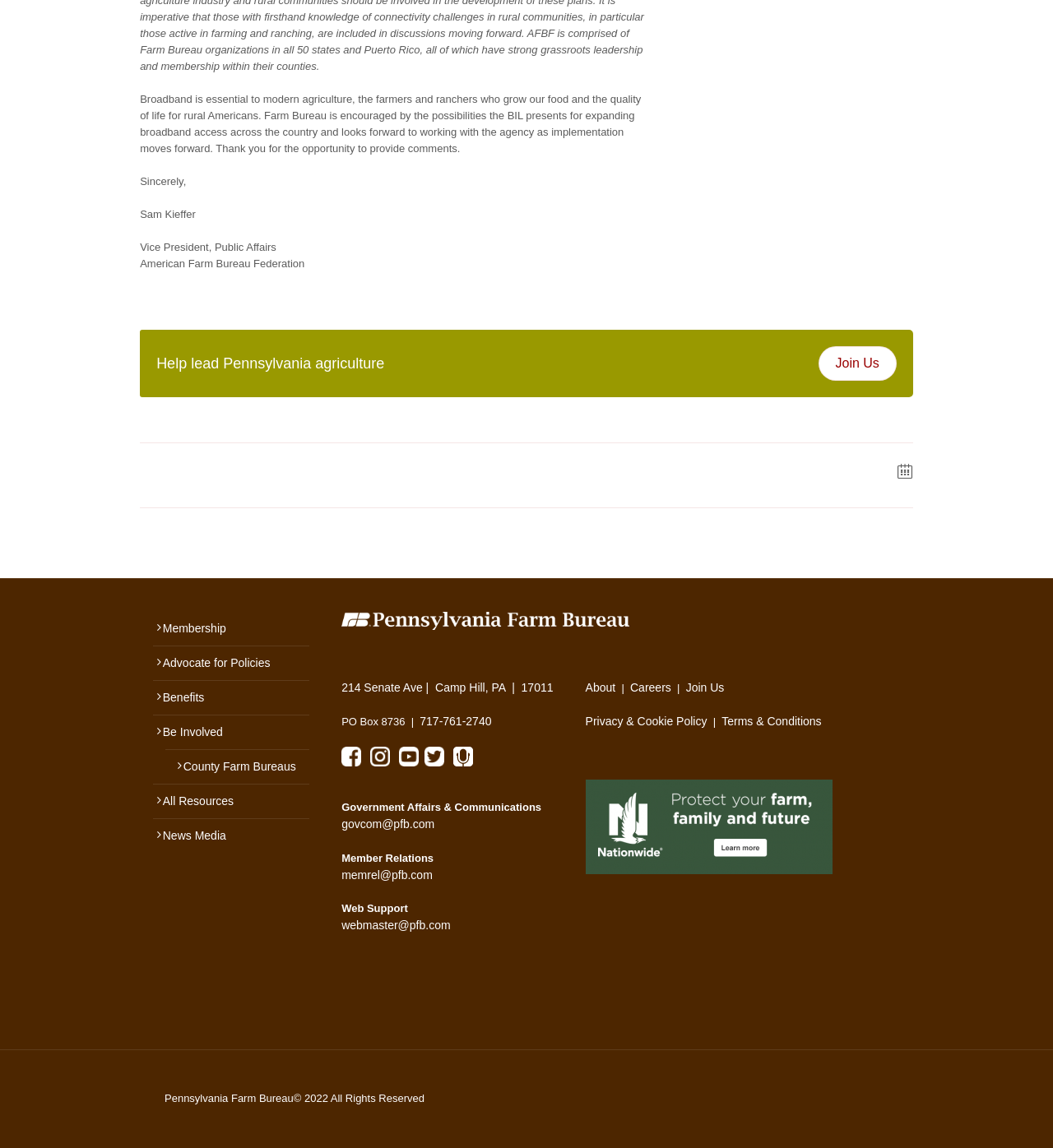Please identify the bounding box coordinates for the region that you need to click to follow this instruction: "Contact Government Affairs & Communications".

[0.324, 0.712, 0.413, 0.724]